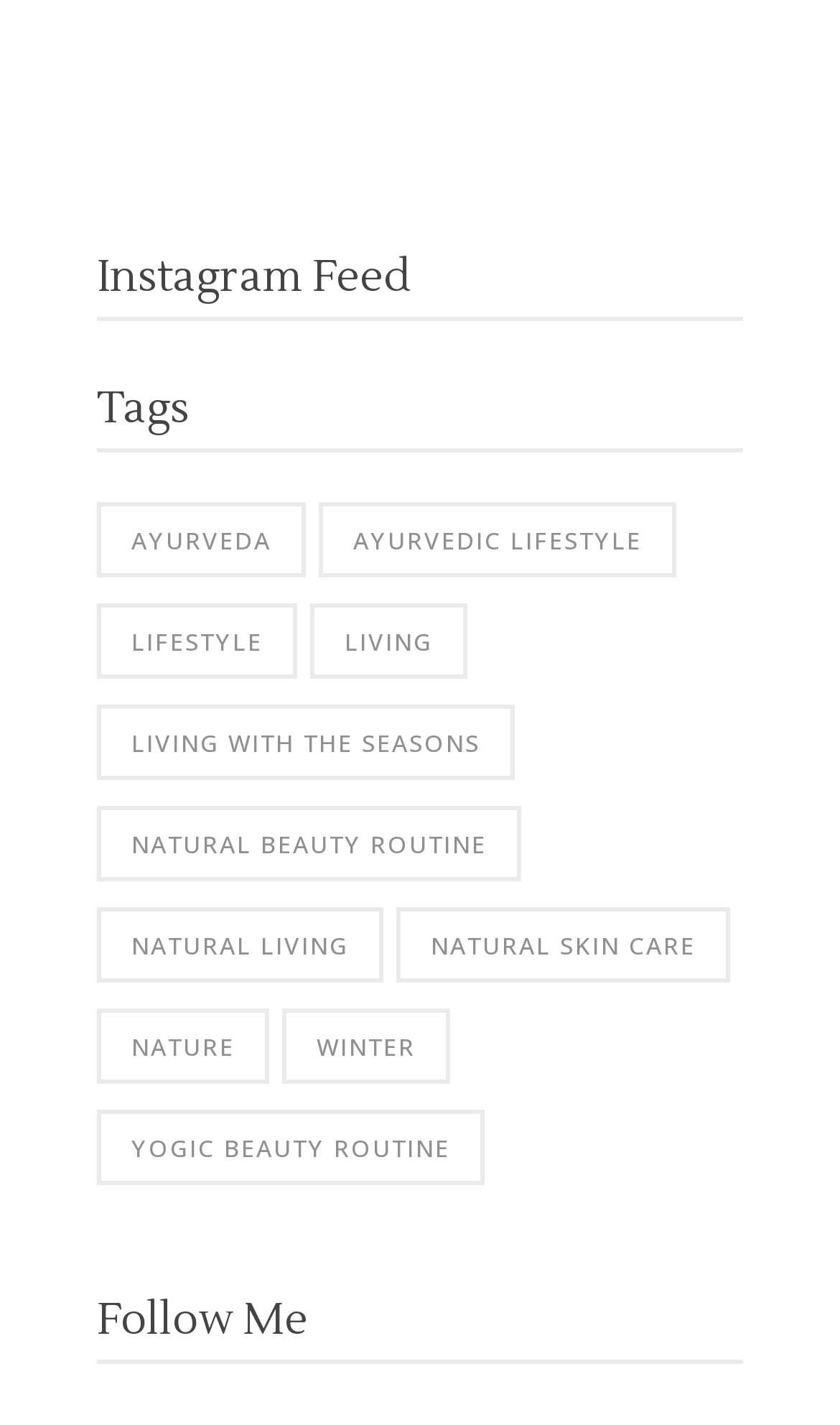Pinpoint the bounding box coordinates of the area that must be clicked to complete this instruction: "Browse Yogic Beauty Routine".

[0.115, 0.779, 0.577, 0.832]